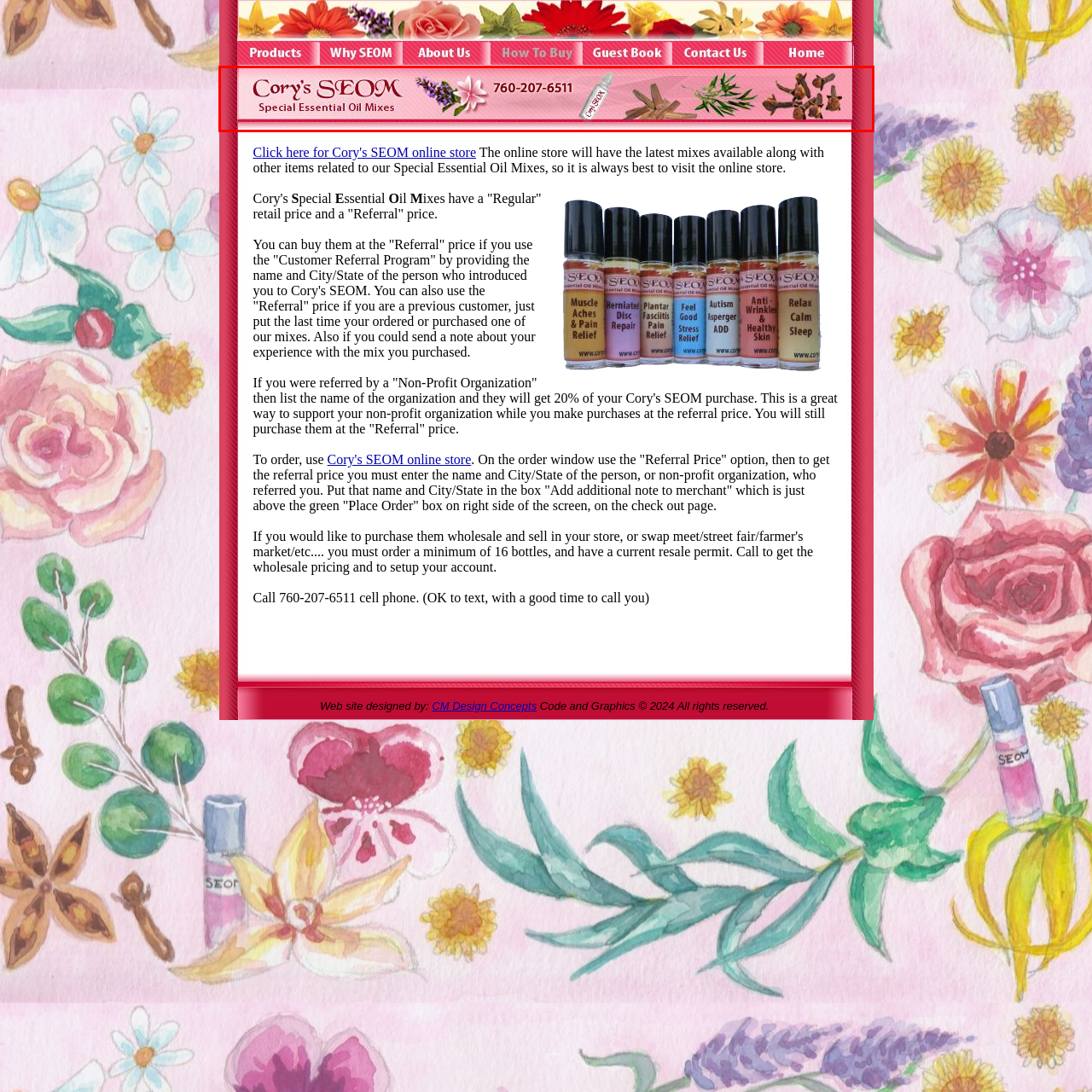What is the color of the background gradient?
Carefully analyze the image within the red bounding box and give a comprehensive response to the question using details from the image.

The background of the banner features a vibrant pink gradient, which adds a delightful touch and complements the floral and herbal visuals, making the overall design more appealing and inviting.